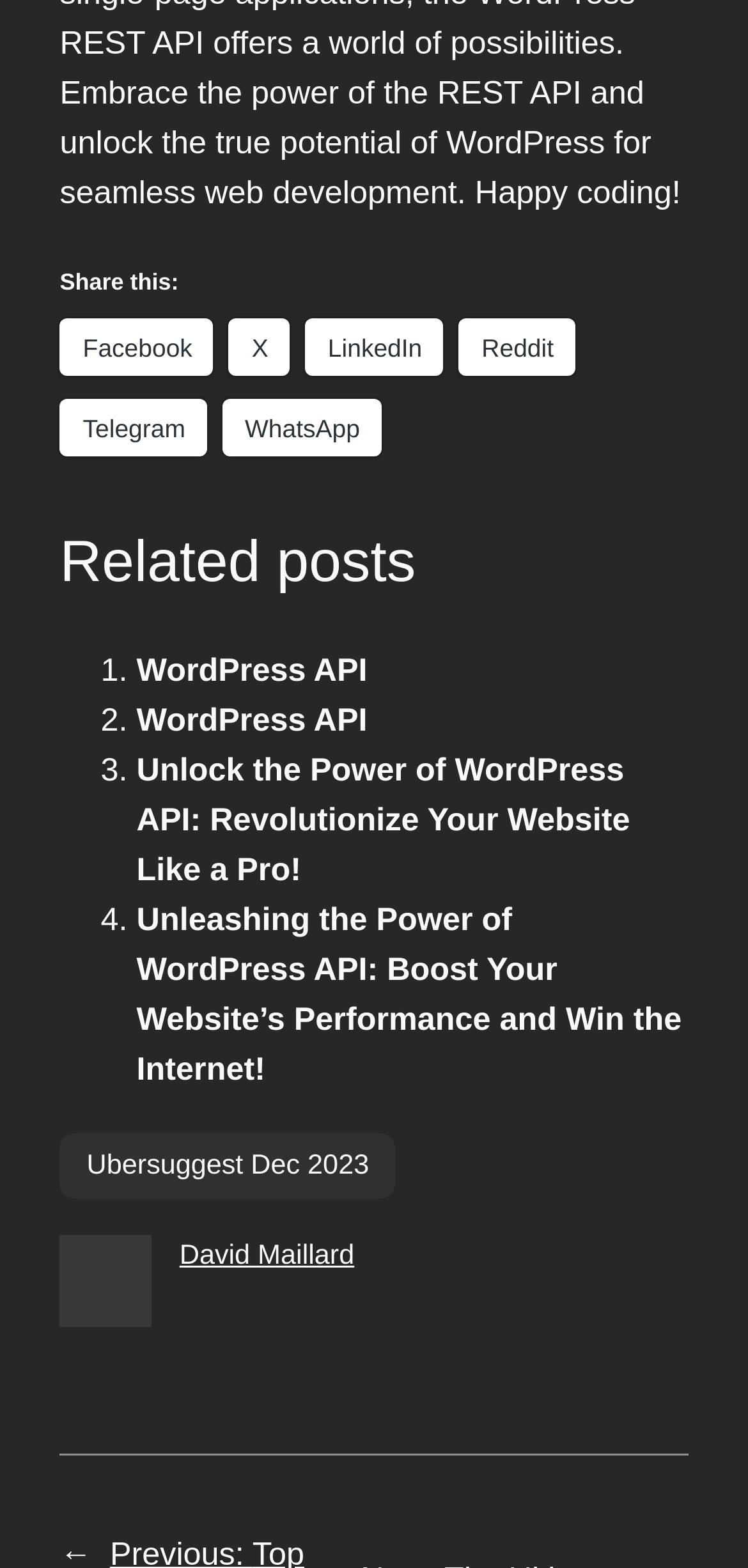Please answer the following query using a single word or phrase: 
What is the title of the fourth related post?

Unleashing the Power of WordPress API